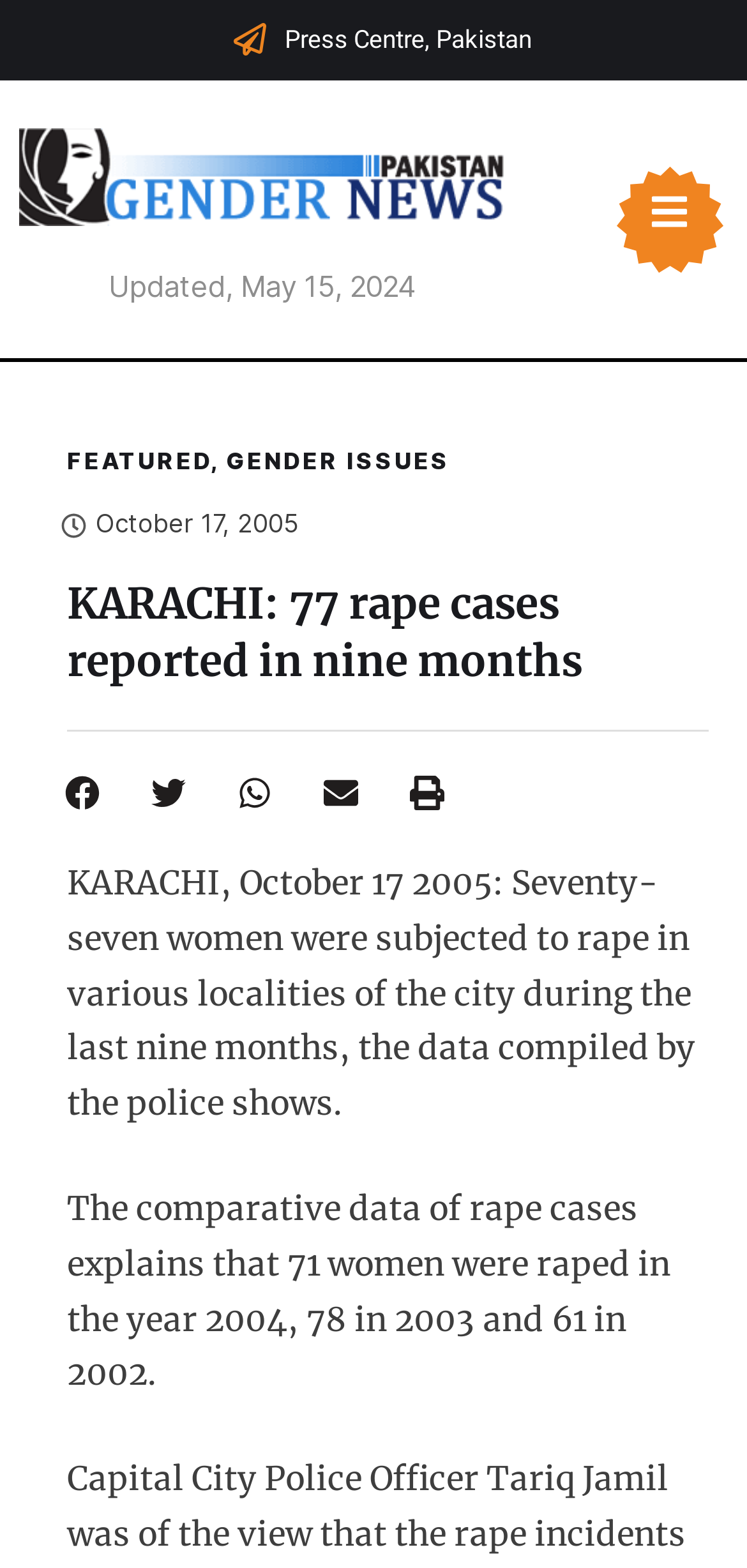How many women were subjected to rape in Karachi?
Use the information from the image to give a detailed answer to the question.

The answer can be found in the article's content, which states 'Seventy-seven women were subjected to rape in various localities of the city during the last nine months, the data compiled by the police shows.'